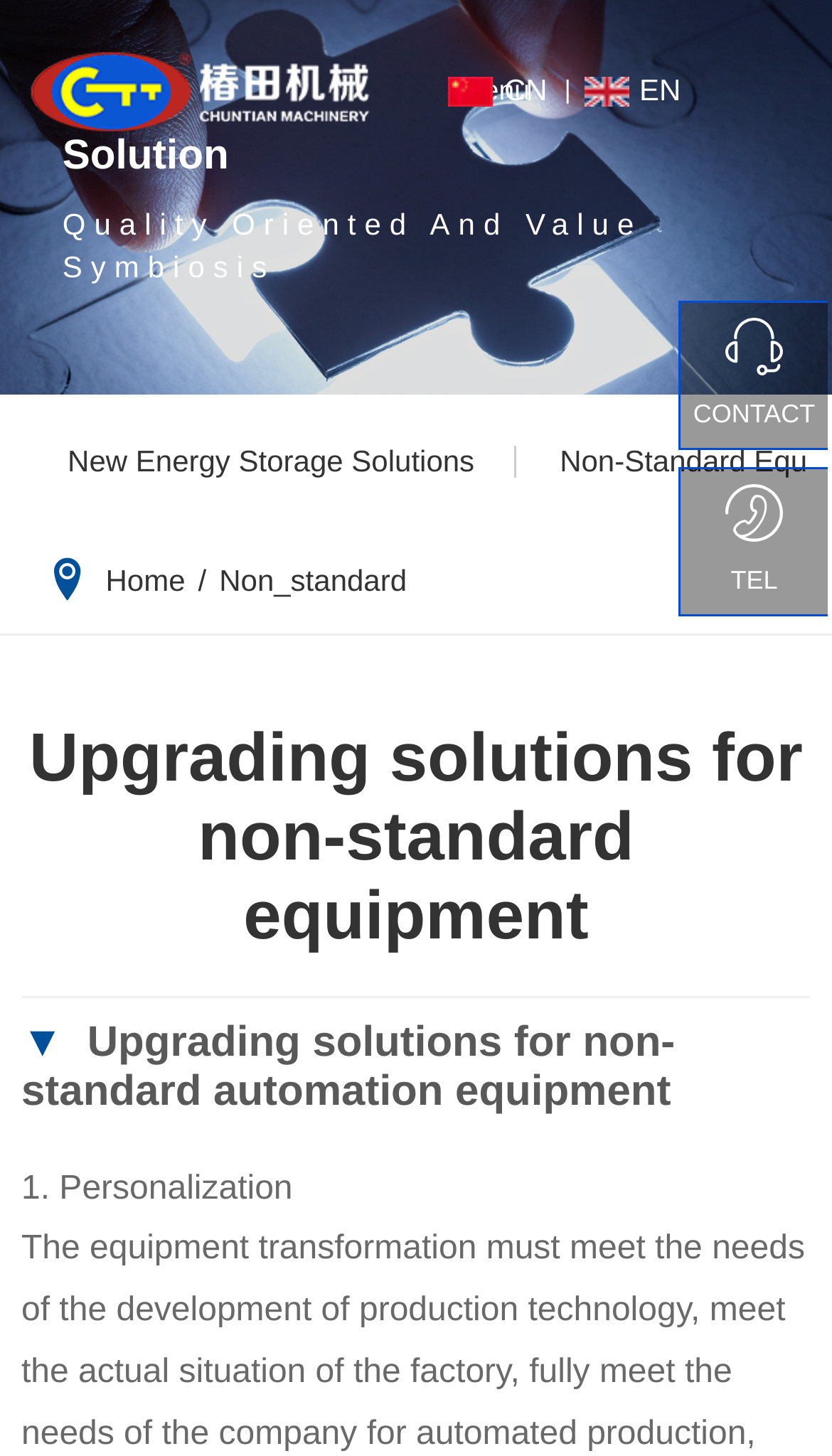What are the two languages available on the website?
Please give a detailed and elaborate explanation in response to the question.

I found the language options by looking at the top-right corner of the webpage, where there are two links 'Zhuhai ChunTian Machine Technology Co.,Ltd. CN' and 'Zhuhai ChunTian Machine Technology Co.,Ltd. EN', indicating that the website is available in Chinese and English.